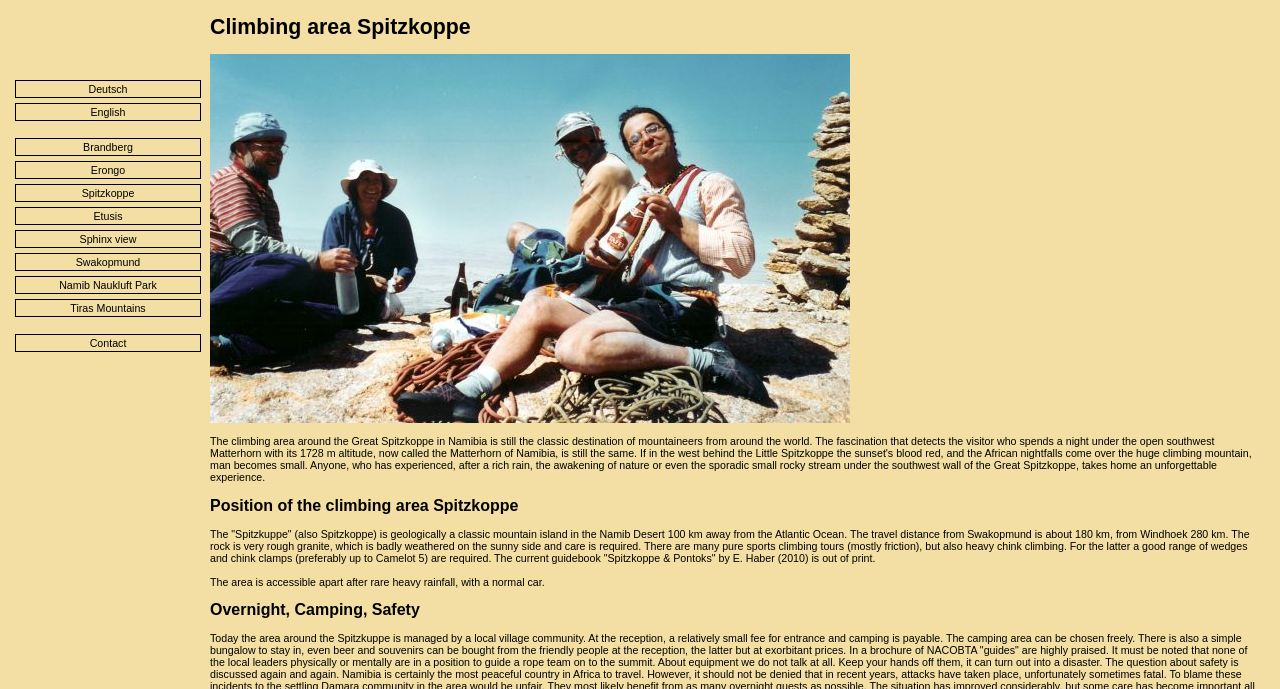Is the area accessible by car?
Using the visual information from the image, give a one-word or short-phrase answer.

Yes